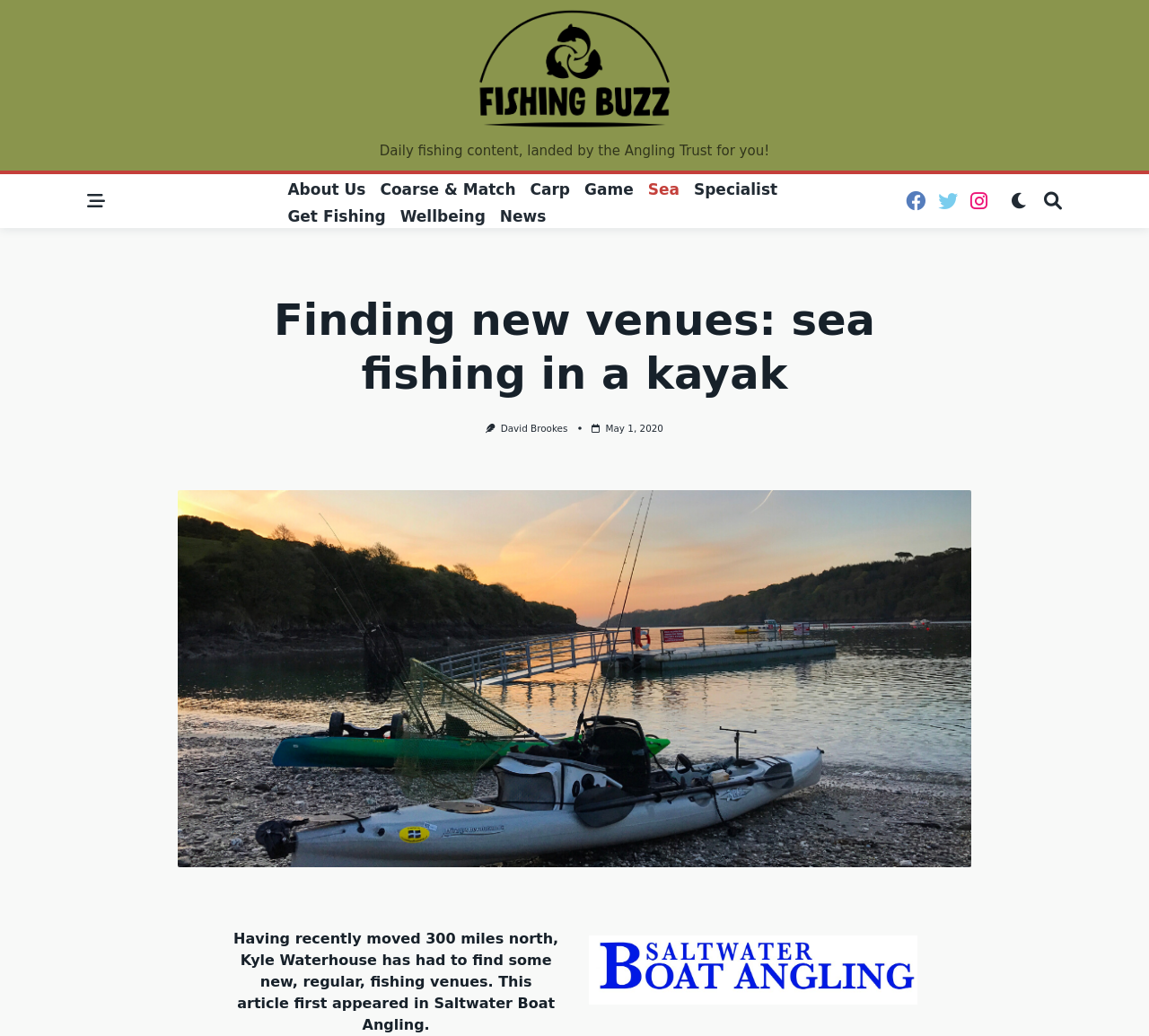Determine the bounding box coordinates of the area to click in order to meet this instruction: "Read the article by David Brookes".

[0.436, 0.408, 0.494, 0.419]